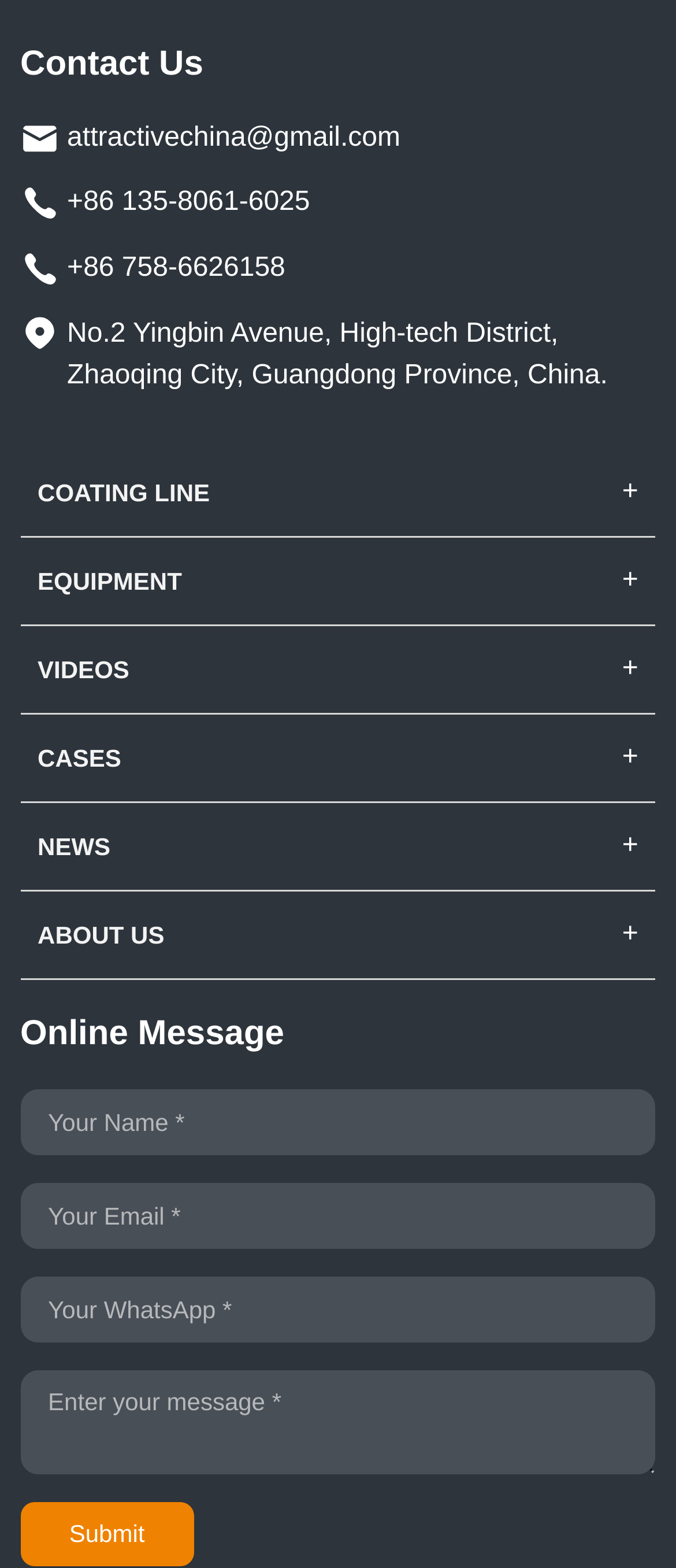Identify the bounding box coordinates of the clickable region necessary to fulfill the following instruction: "click the contact us link". The bounding box coordinates should be four float numbers between 0 and 1, i.e., [left, top, right, bottom].

[0.099, 0.079, 0.592, 0.097]